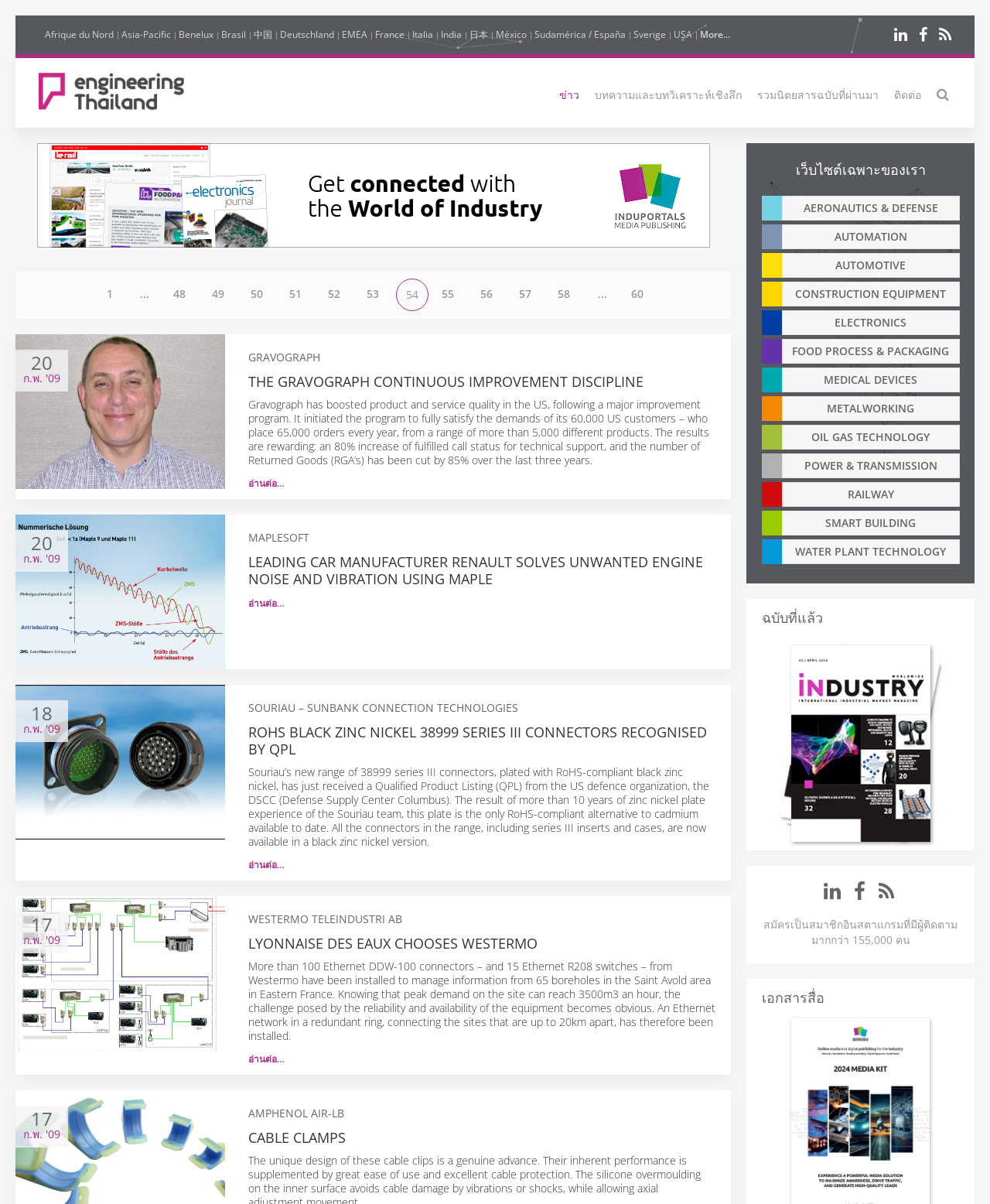Pinpoint the bounding box coordinates of the area that must be clicked to complete this instruction: "Click on the 'ข่าว' link".

[0.559, 0.058, 0.591, 0.096]